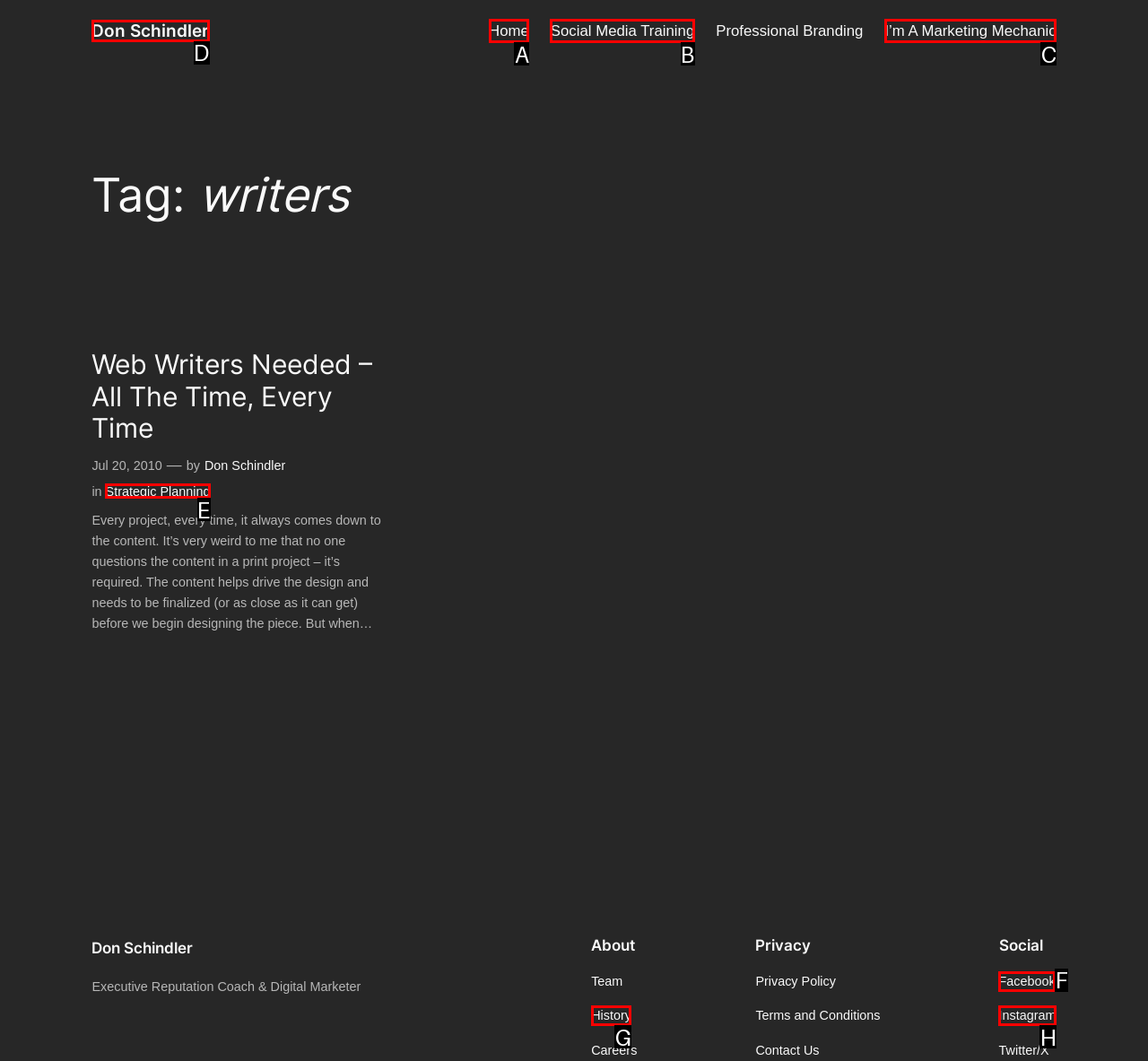Determine which HTML element corresponds to the description: I’m A Marketing Mechanic. Provide the letter of the correct option.

C